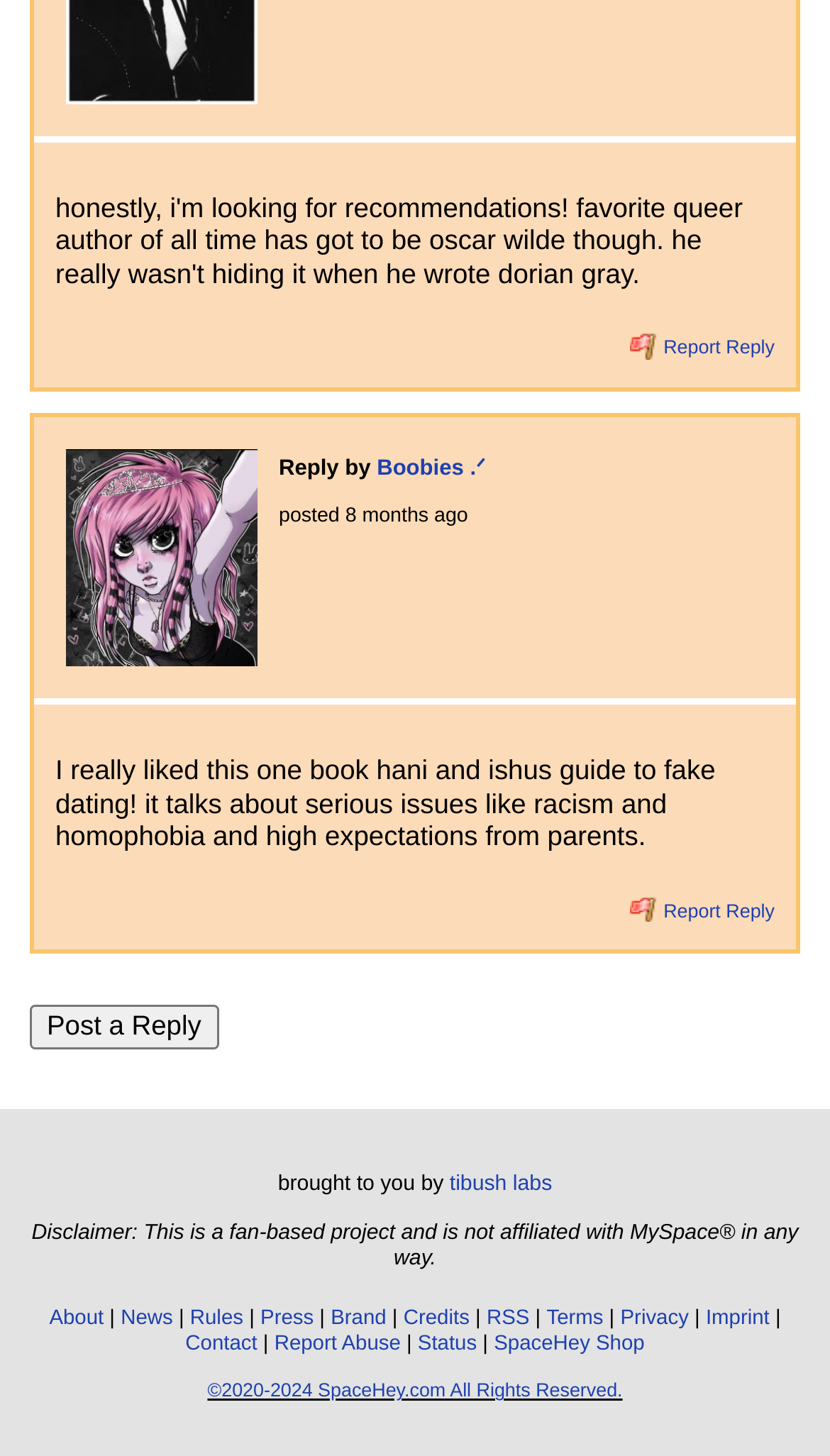Refer to the image and provide a thorough answer to this question:
What is the name of the book mentioned in the conversation?

I found a text element that mentions 'I really liked this one book hani and ishu's guide to fake dating!'. This text is likely a reply in the conversation, and it mentions the name of the book.